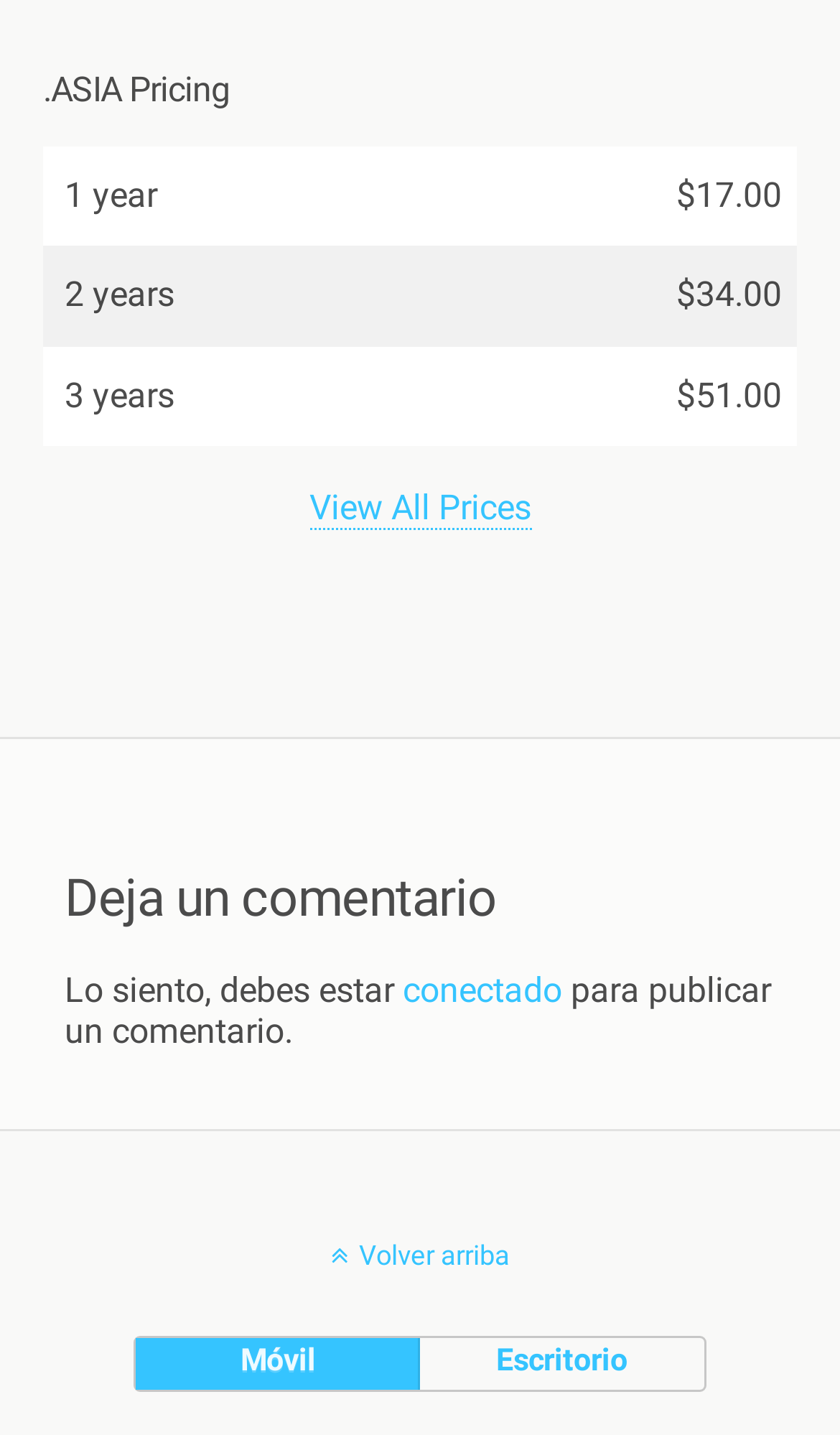How many buttons are at the bottom of the page?
Analyze the screenshot and provide a detailed answer to the question.

At the bottom of the page, there are two buttons, 'Móvil' and 'Escritorio', which are placed side by side.